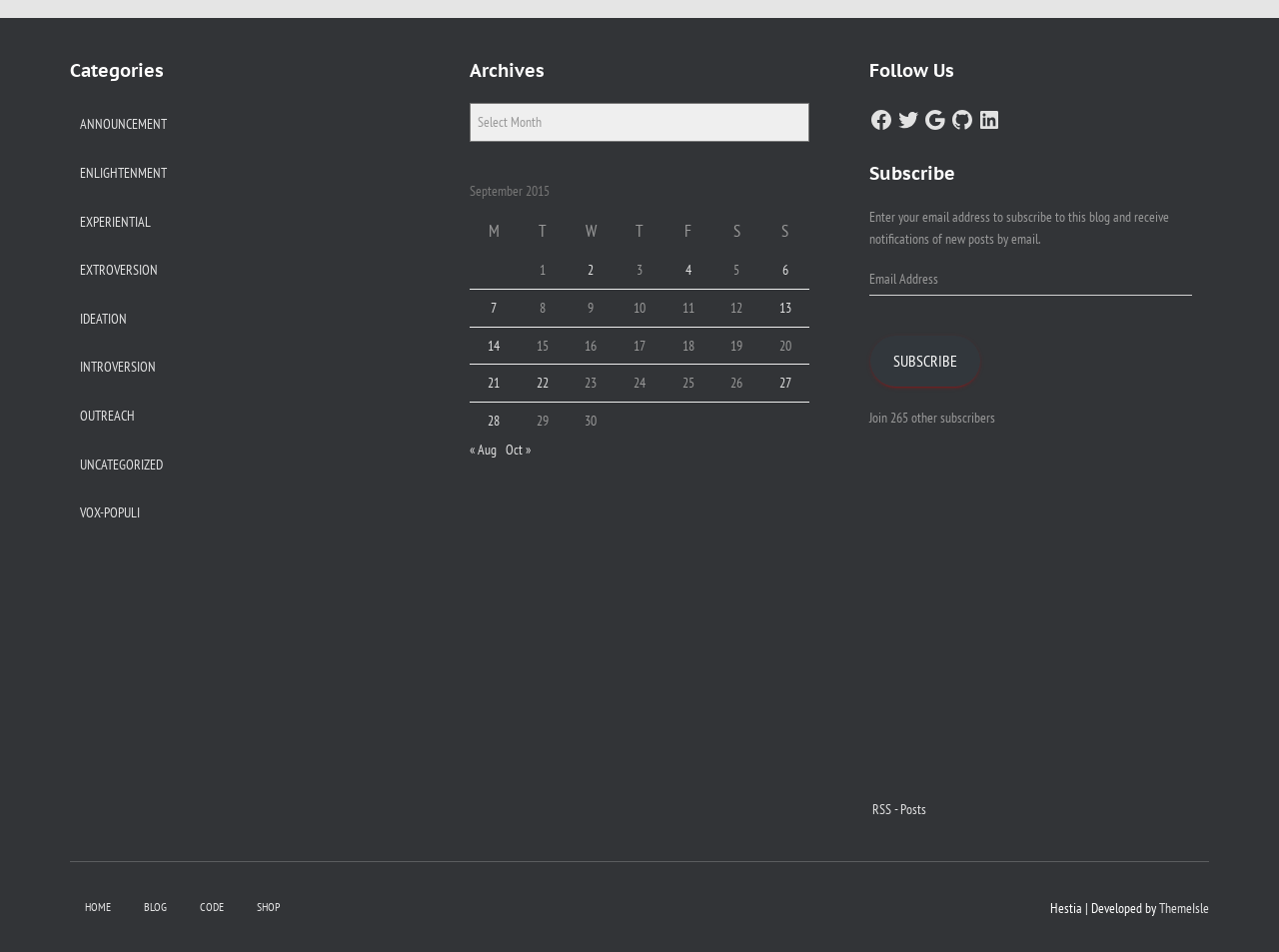Use a single word or phrase to answer the question: 
What is the category above ANNOUNCEMENT?

Categories